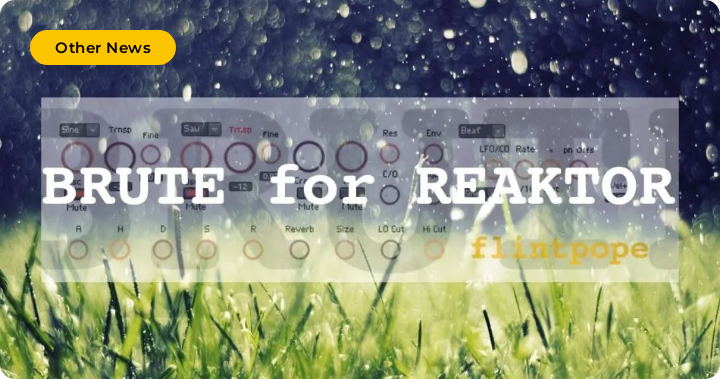Generate a detailed caption that describes the image.

The image features a prominent graphic announcing "BRUTE for REAKTOR," designed by Flintpope. It displays a sleek synthesizer interface filled with dials and sliders, set against a blurred background of a vibrant green field with droplets of water, evoking a fresh and creative atmosphere. Above the synthesizer graphic, there is a bright yellow banner labeled "Other News," indicating the content's context within a news or update section. This captivating design highlights the release of the Brute synthesizer instrument, emphasizing innovation in music production and inviting enthusiasts to explore its features.